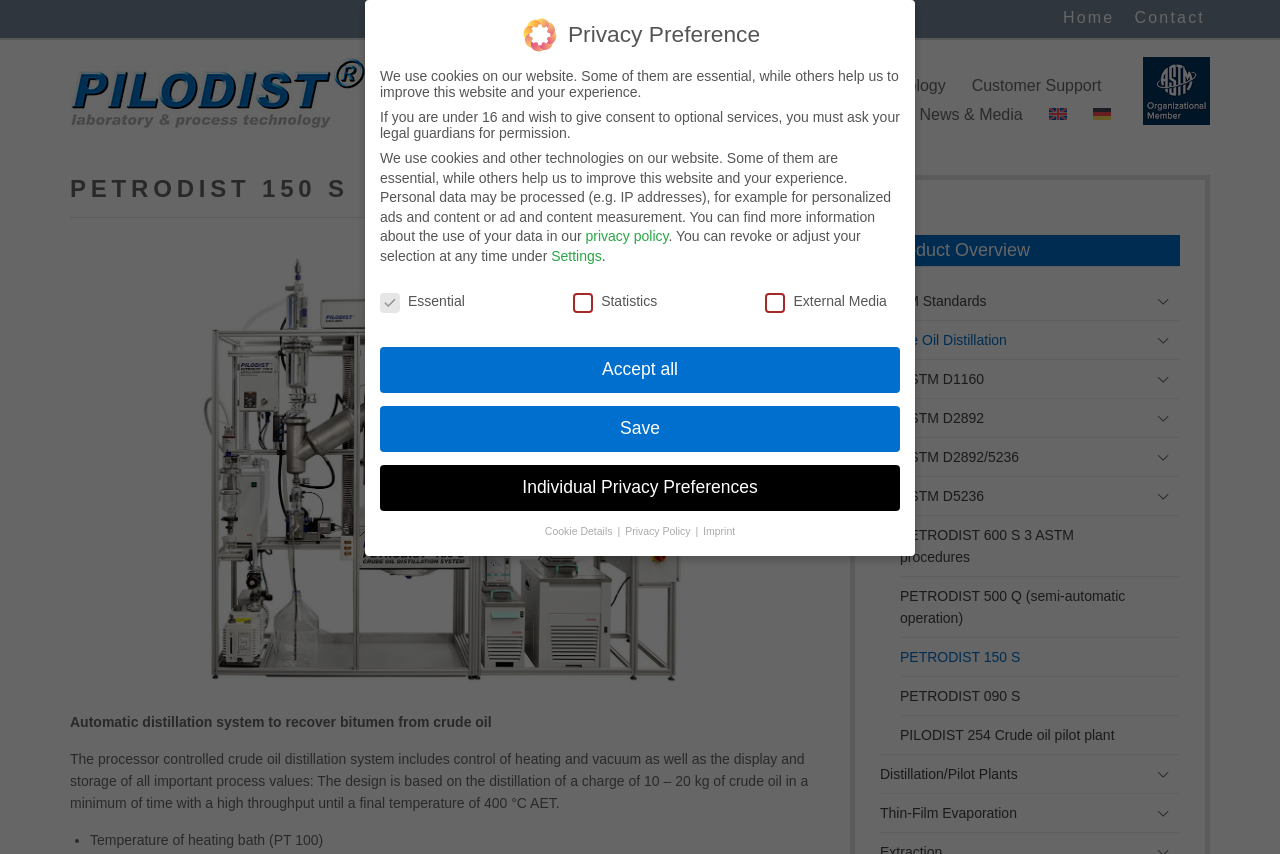Please identify the bounding box coordinates of the clickable element to fulfill the following instruction: "Click the PETRODIST 150 S link". The coordinates should be four float numbers between 0 and 1, i.e., [left, top, right, bottom].

[0.703, 0.747, 0.922, 0.792]